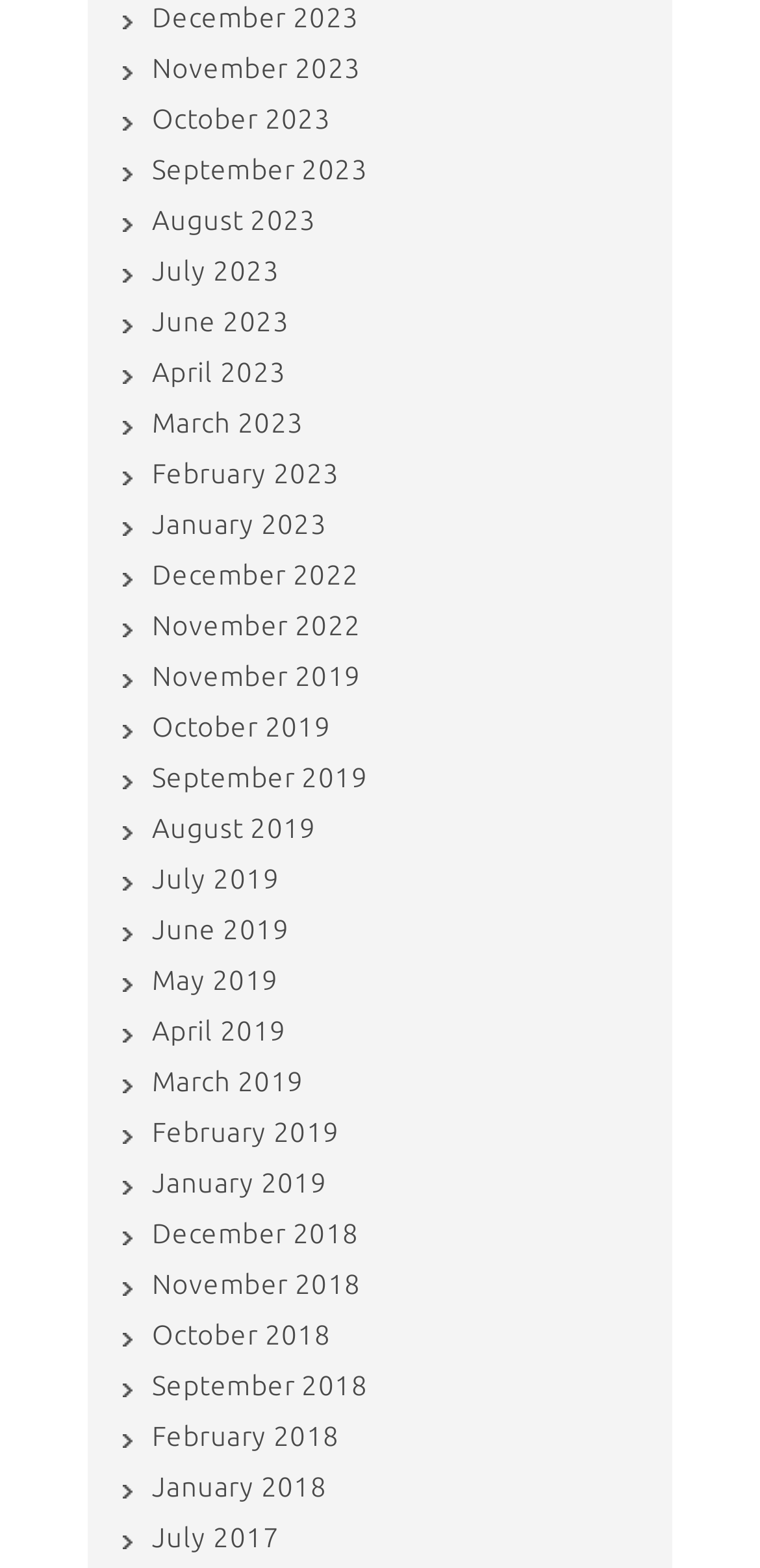Locate the bounding box coordinates of the element's region that should be clicked to carry out the following instruction: "View November 2022". The coordinates need to be four float numbers between 0 and 1, i.e., [left, top, right, bottom].

[0.162, 0.389, 0.475, 0.408]